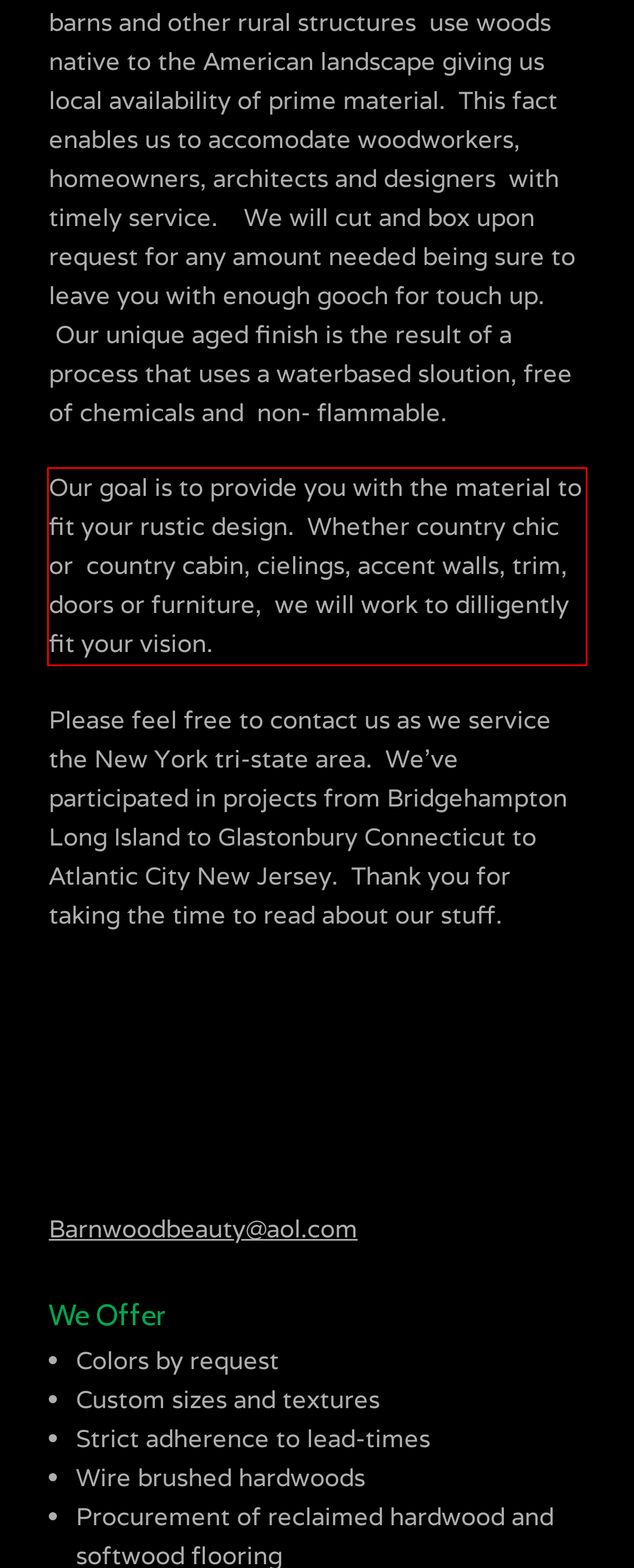You are presented with a screenshot containing a red rectangle. Extract the text found inside this red bounding box.

Our goal is to provide you with the material to fit your rustic design. Whether country chic or country cabin, cielings, accent walls, trim, doors or furniture, we will work to dilligently fit your vision.